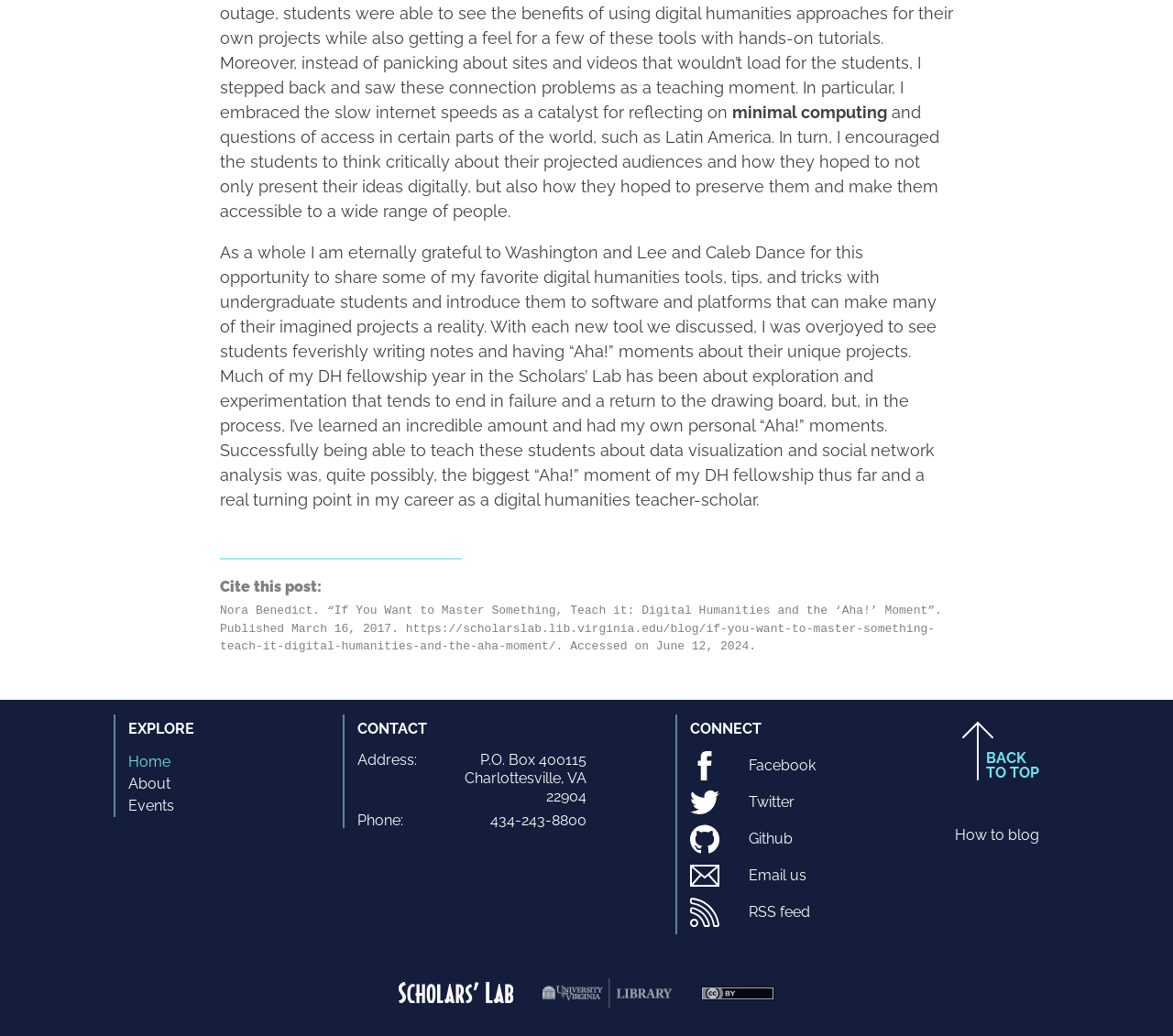What is the purpose of the 'Back to top' link?
Could you answer the question in a detailed manner, providing as much information as possible?

The 'Back to top' link is located at the bottom of the page and contains an up arrow icon, suggesting that its purpose is to allow users to quickly navigate to the top of the page.